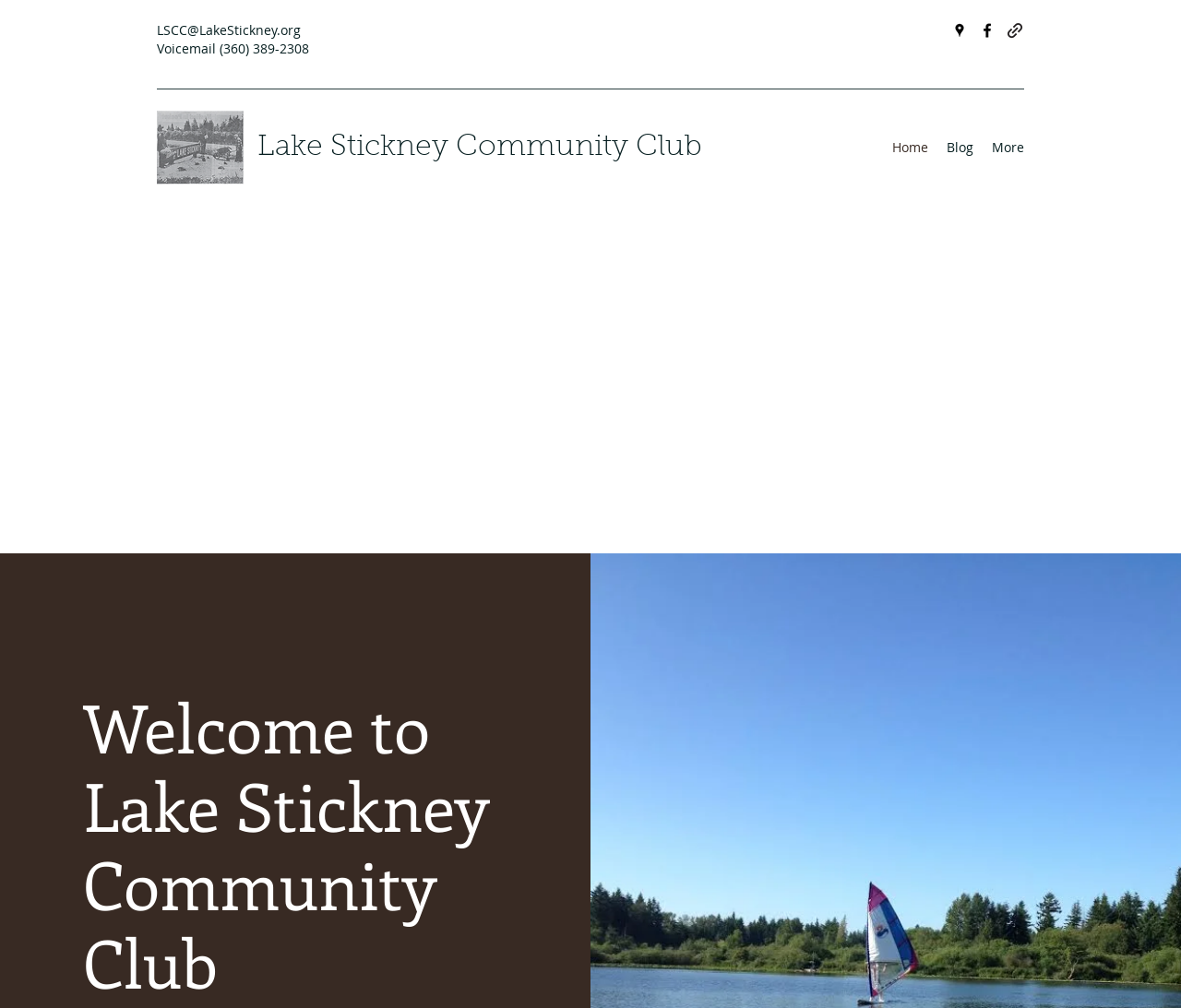Answer with a single word or phrase: 
What is the phone number of Lake Stickney Community Club?

(360) 389-2308